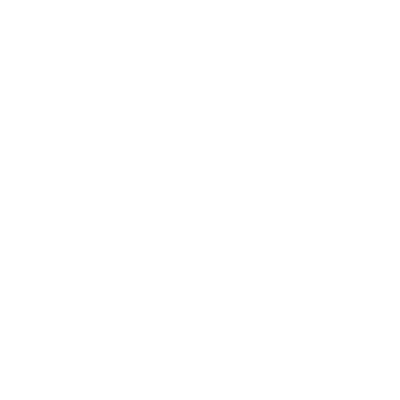Answer the question briefly using a single word or phrase: 
What is the purpose of the tool in the context of digital media?

Convenience and accessibility